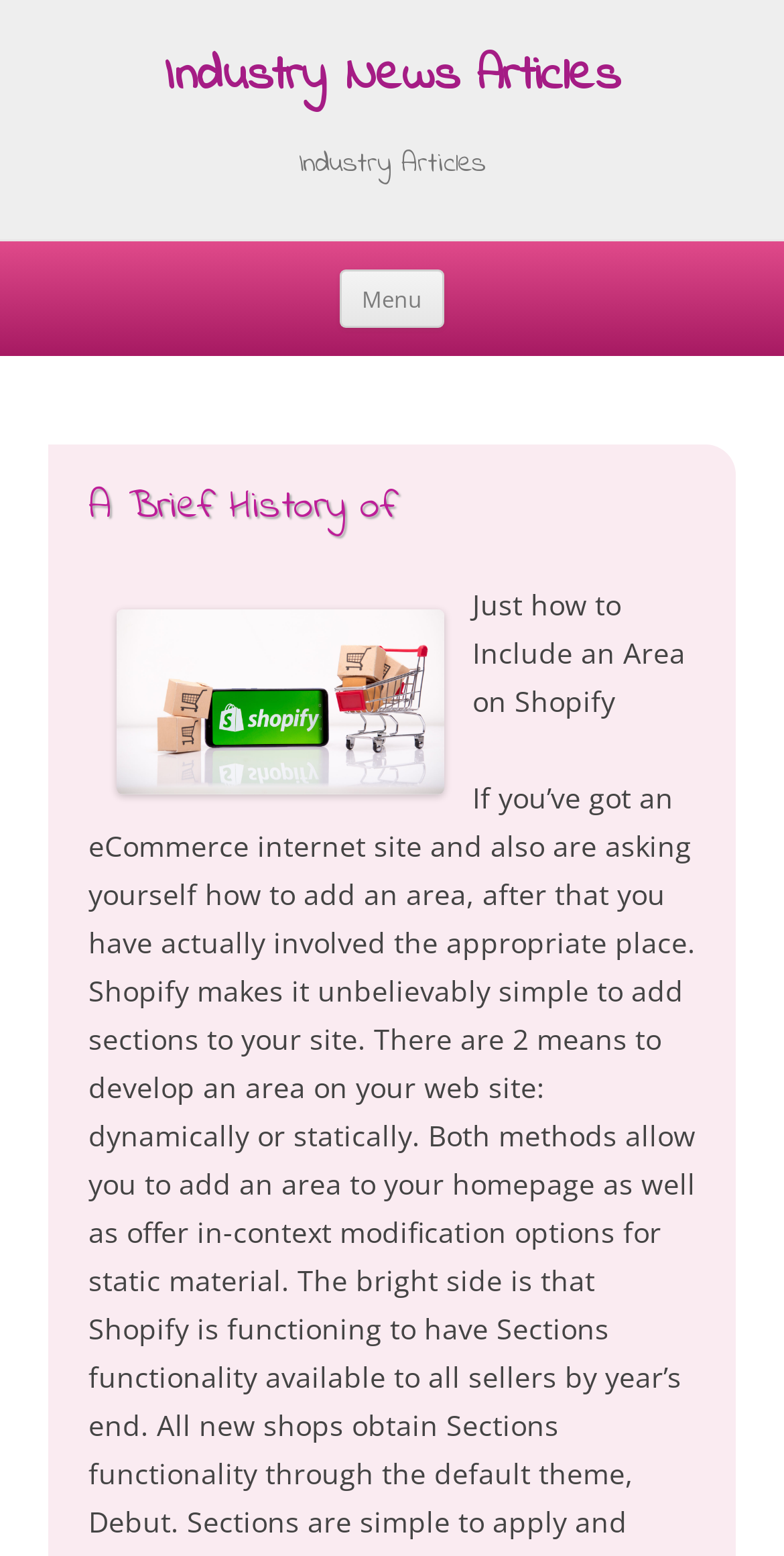Using the provided description Industry News Articles, find the bounding box coordinates for the UI element. Provide the coordinates in (top-left x, top-left y, bottom-right x, bottom-right y) format, ensuring all values are between 0 and 1.

[0.21, 0.031, 0.79, 0.071]